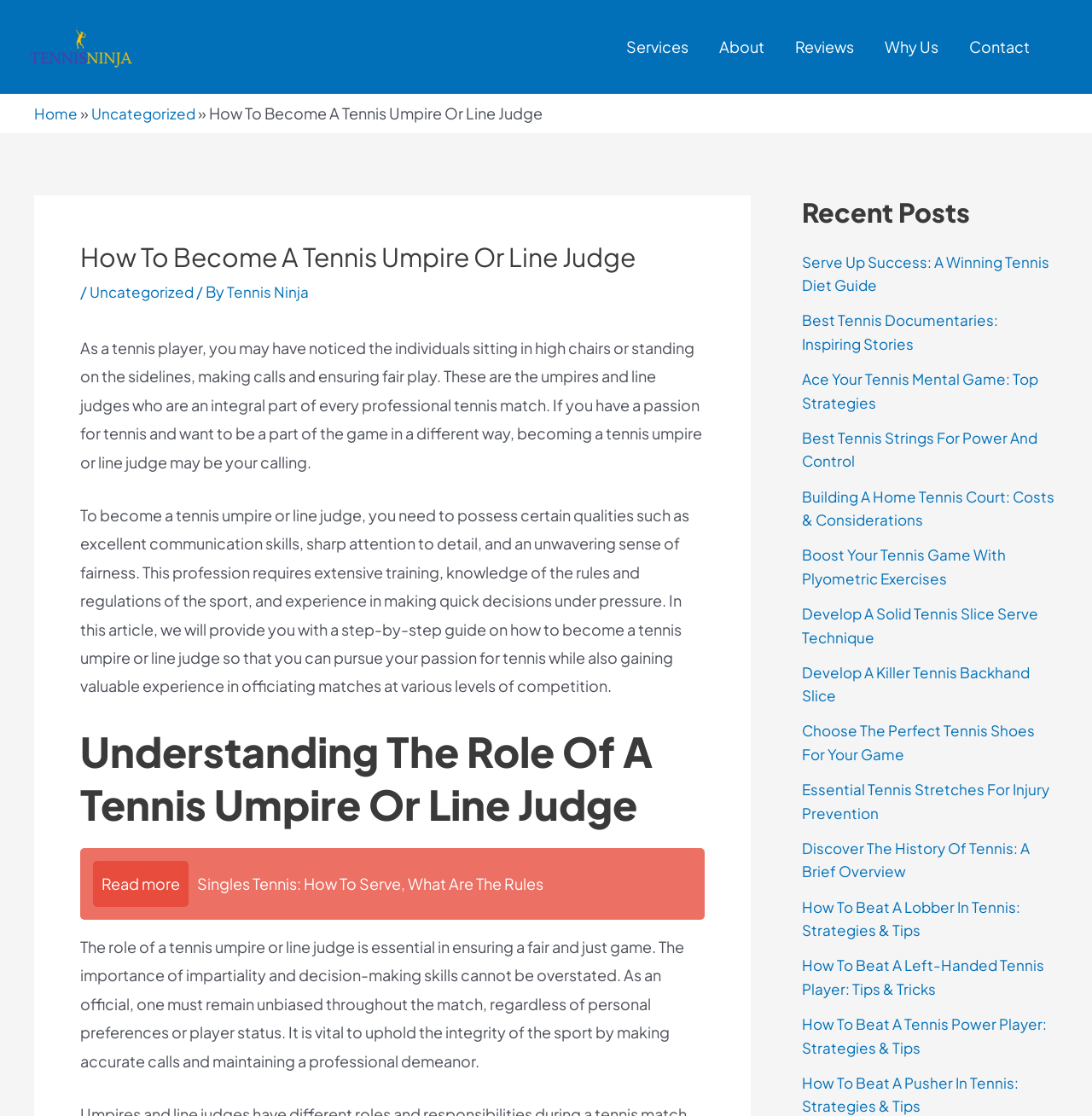Extract the bounding box coordinates for the described element: "Uncategorized". The coordinates should be represented as four float numbers between 0 and 1: [left, top, right, bottom].

[0.082, 0.252, 0.181, 0.269]